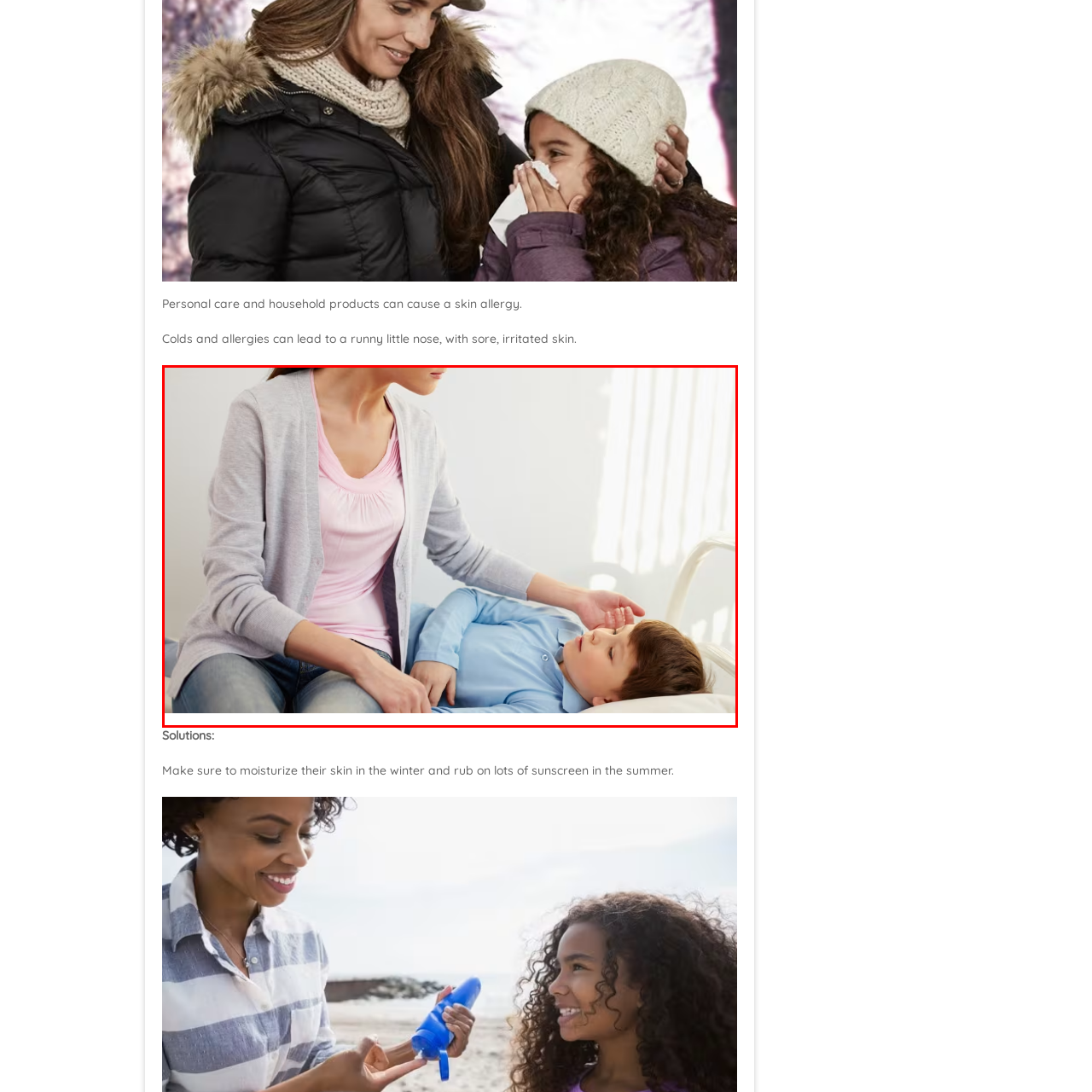Check the image inside the red boundary and briefly answer: What is the source of light in the room?

Natural light